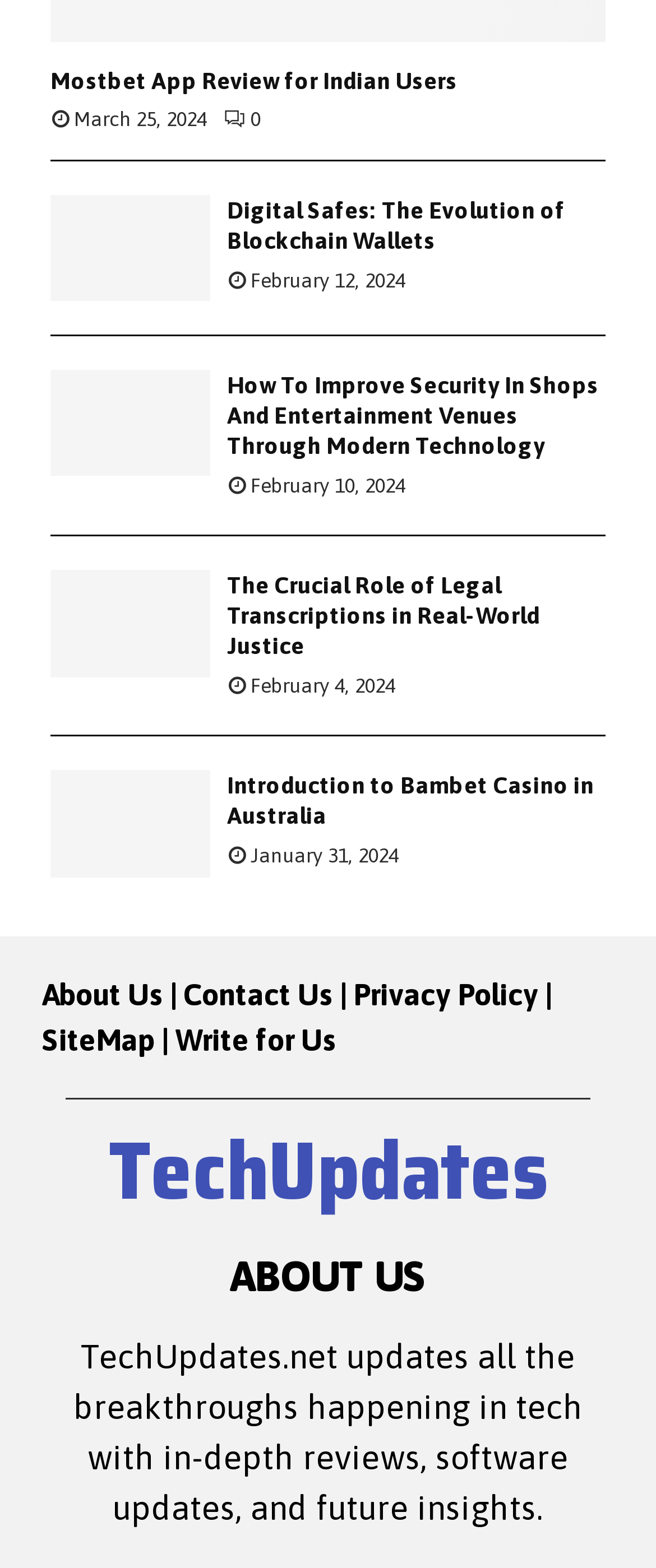Please determine the bounding box coordinates of the element to click in order to execute the following instruction: "Read the article about Introduction to Bambet Casino in Australia". The coordinates should be four float numbers between 0 and 1, specified as [left, top, right, bottom].

[0.346, 0.491, 0.905, 0.529]